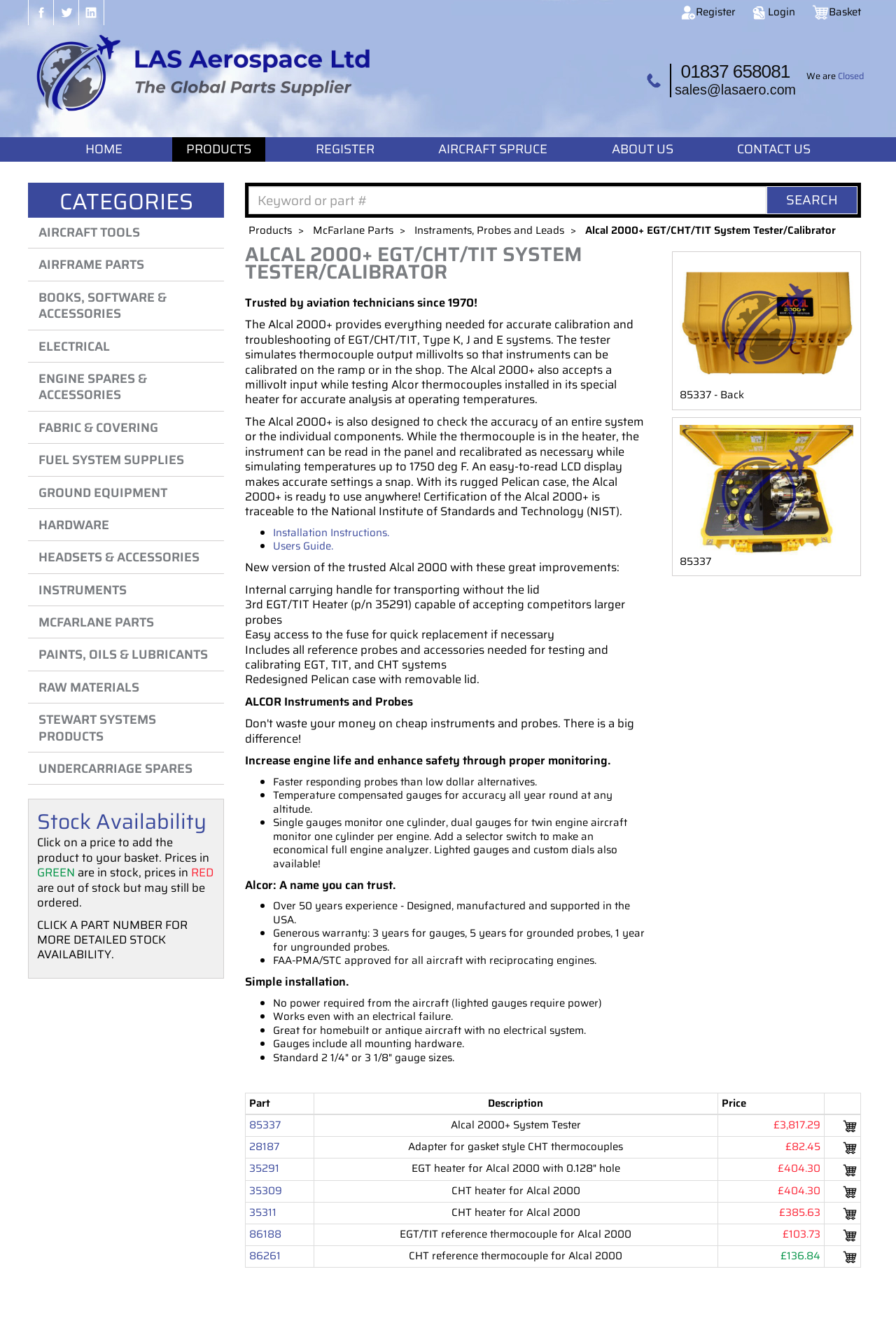Locate the bounding box coordinates of the UI element described by: "0". Provide the coordinates as four float numbers between 0 and 1, formatted as [left, top, right, bottom].

[0.941, 0.884, 0.956, 0.897]